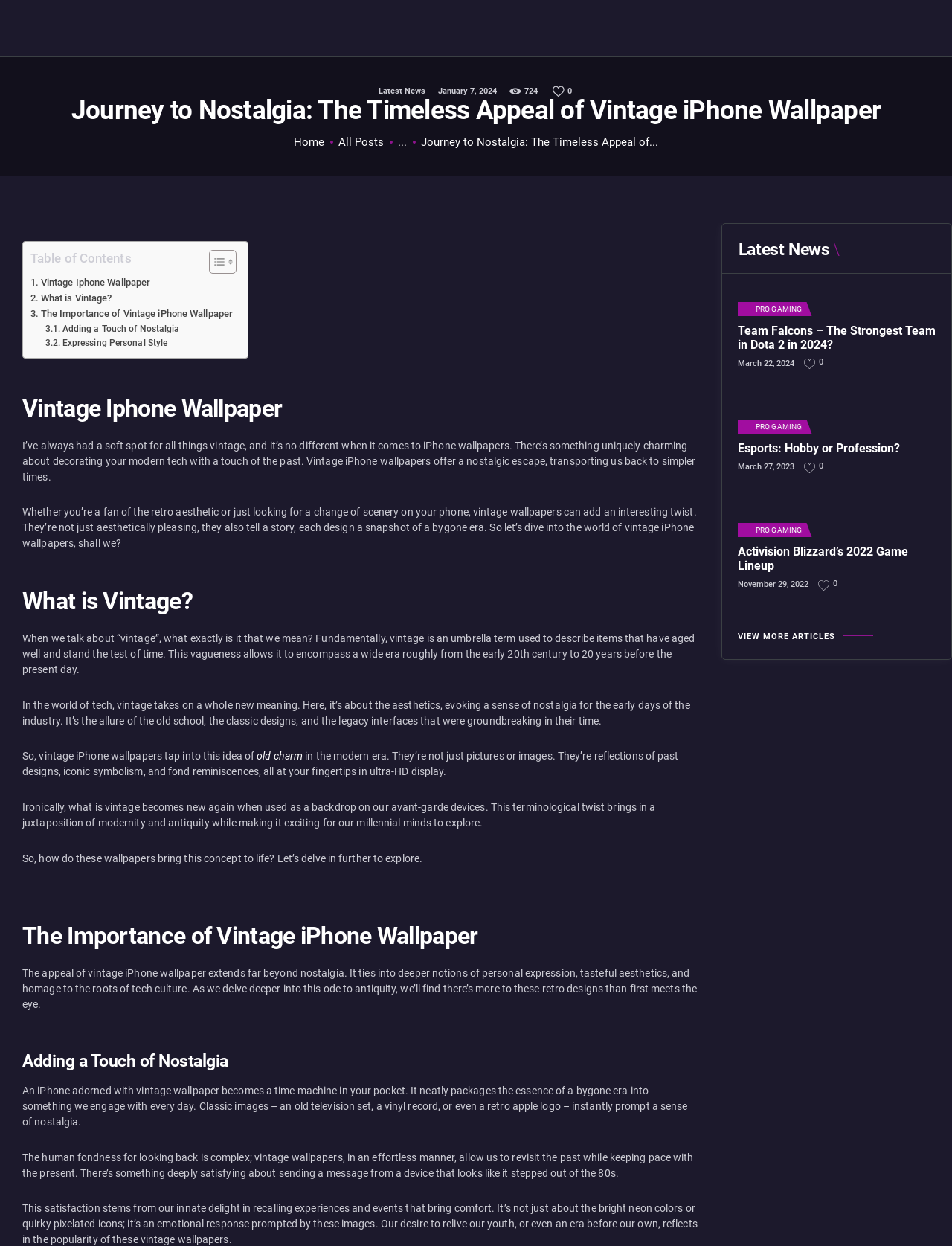What is the author's attitude towards vintage items?
Based on the image, answer the question with as much detail as possible.

The author's positive attitude towards vintage items can be inferred from the text, which describes them as 'uniquely charming' and 'a nostalgic escape'. The author also uses phrases like 'soft spot' and 'fond reminiscences' to express their affection for vintage items.